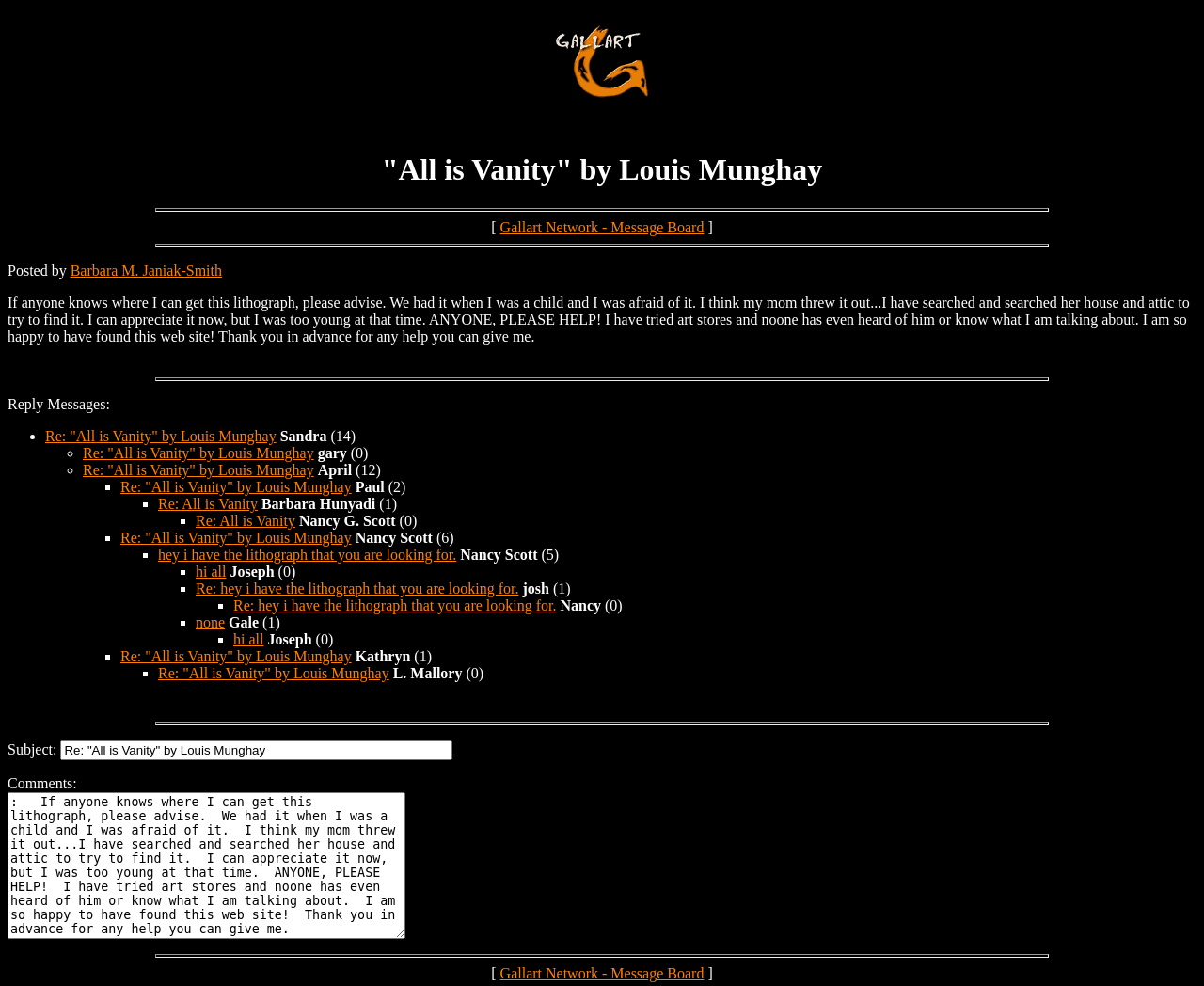What is the topic of the discussion?
Could you answer the question in a detailed manner, providing as much information as possible?

The topic of the discussion is about a lithograph, which is mentioned in the message posted by Barbara M. Janiak-Smith, where she is asking for help to find the lithograph.